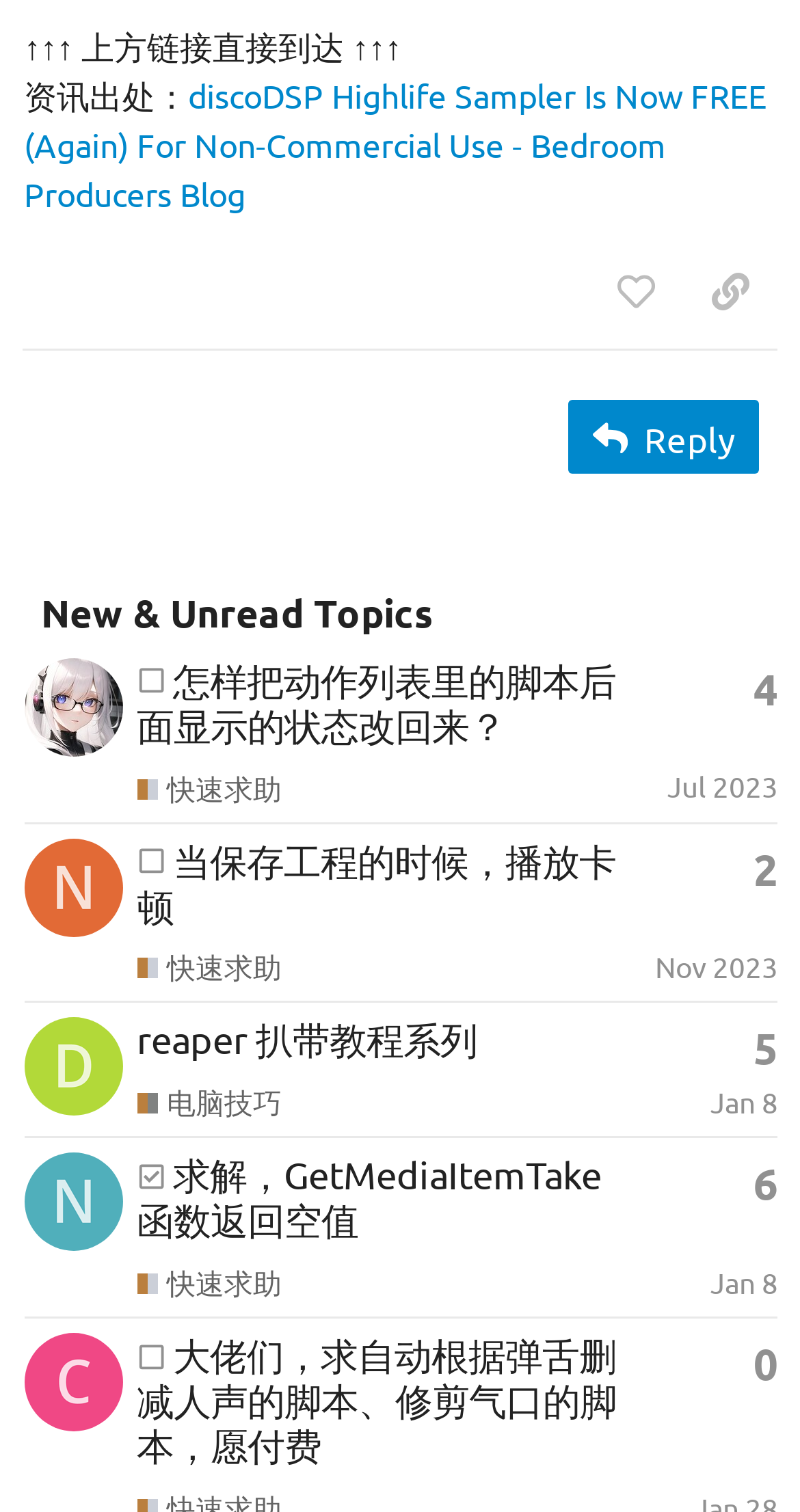Given the element description "Nov 2023" in the screenshot, predict the bounding box coordinates of that UI element.

[0.819, 0.626, 0.973, 0.651]